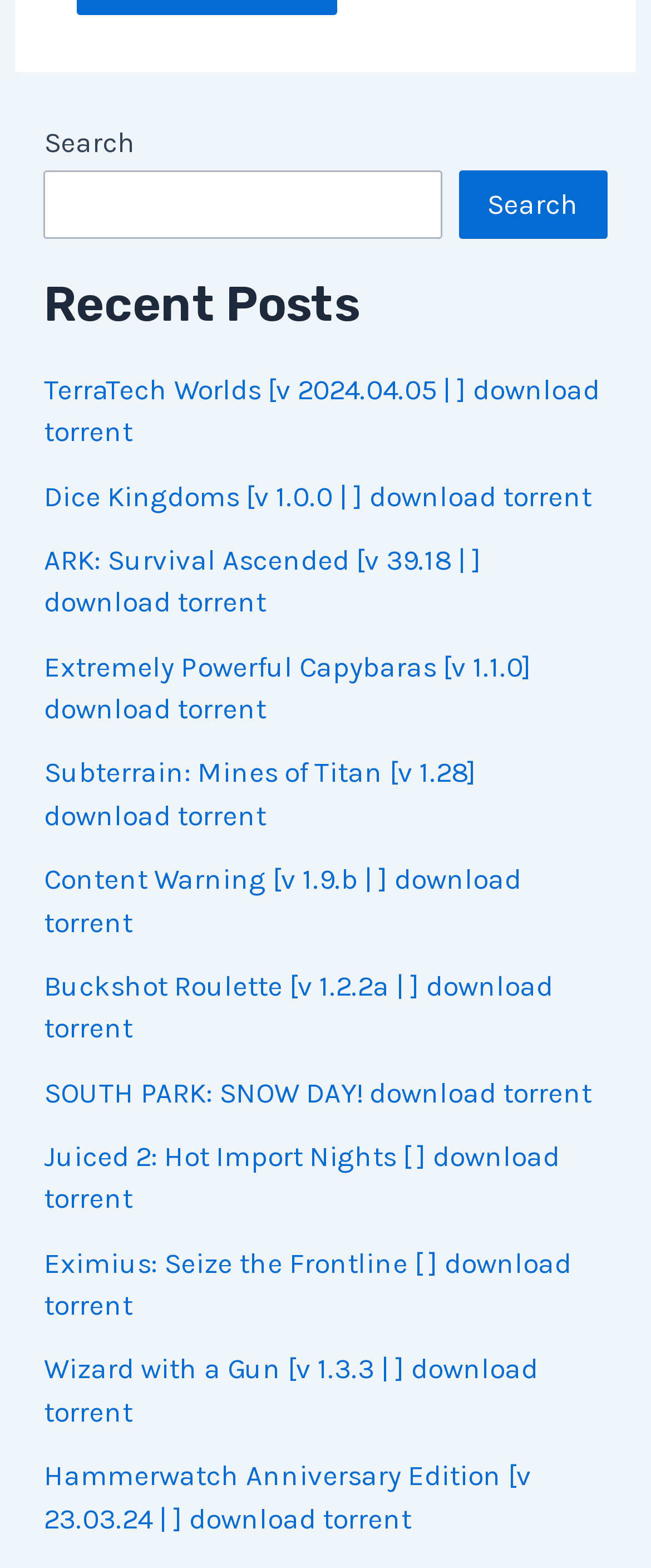From the given element description: "Search", find the bounding box for the UI element. Provide the coordinates as four float numbers between 0 and 1, in the order [left, top, right, bottom].

[0.705, 0.109, 0.933, 0.153]